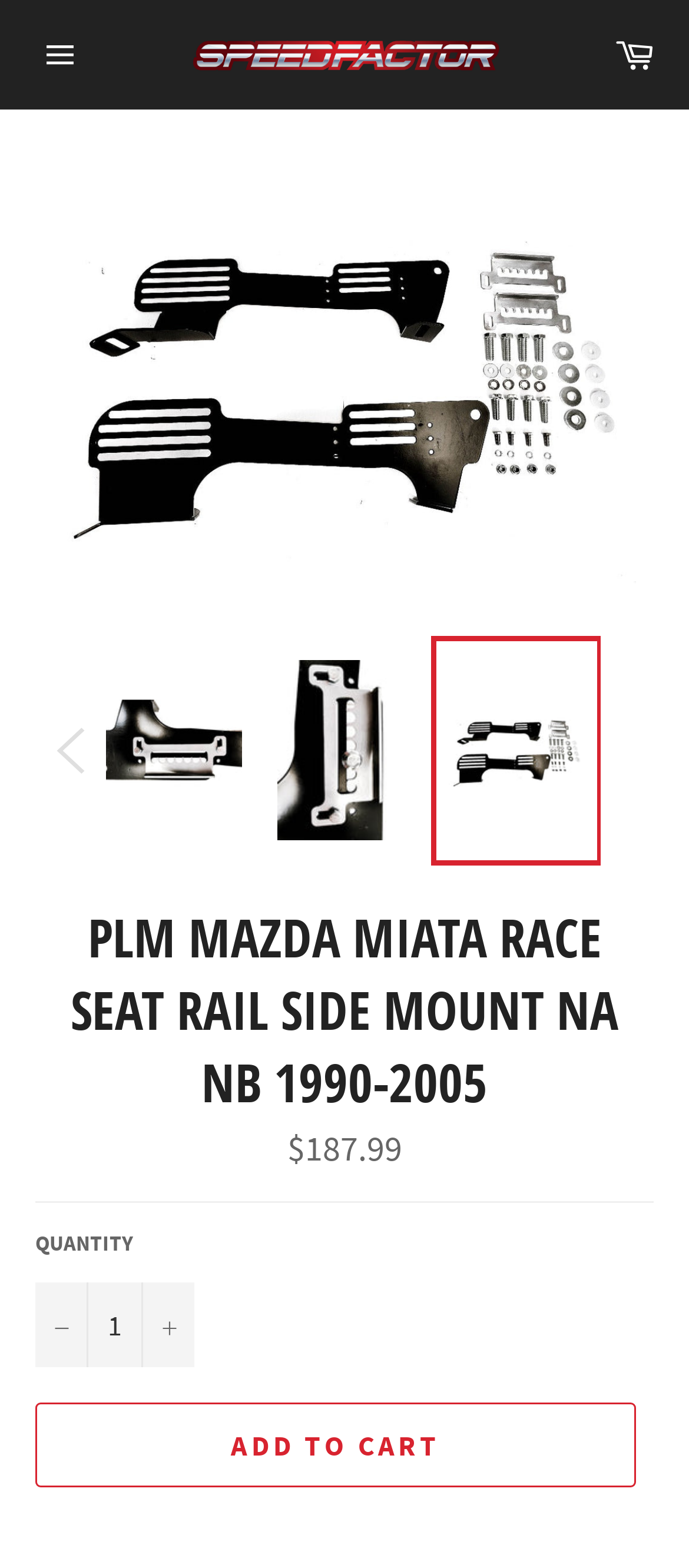What is the purpose of the '+' and '-' buttons?
Look at the image and provide a short answer using one word or a phrase.

To increase or decrease item quantity